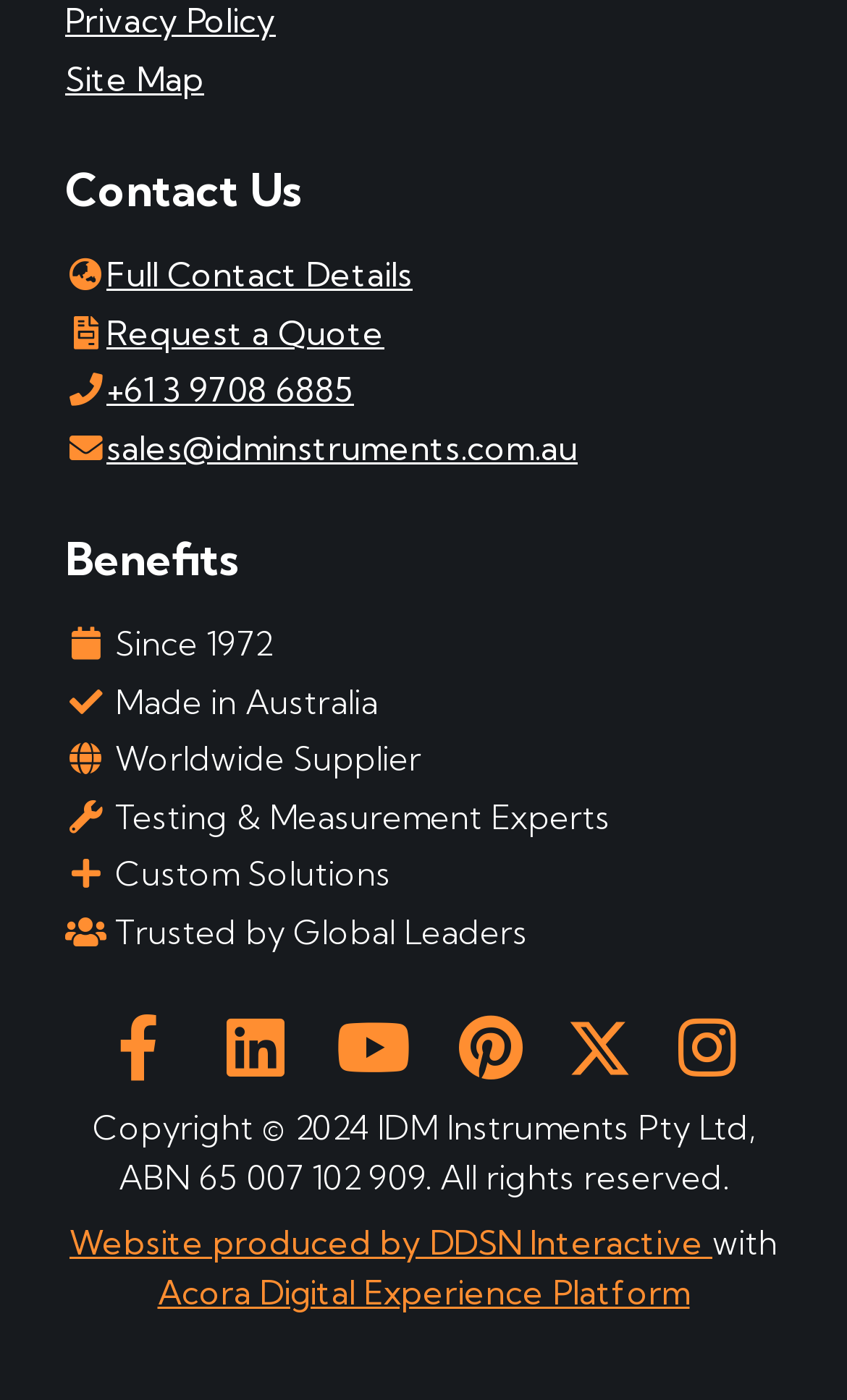Please provide a brief answer to the following inquiry using a single word or phrase:
What is the company's phone number?

+61 3 9708 6885